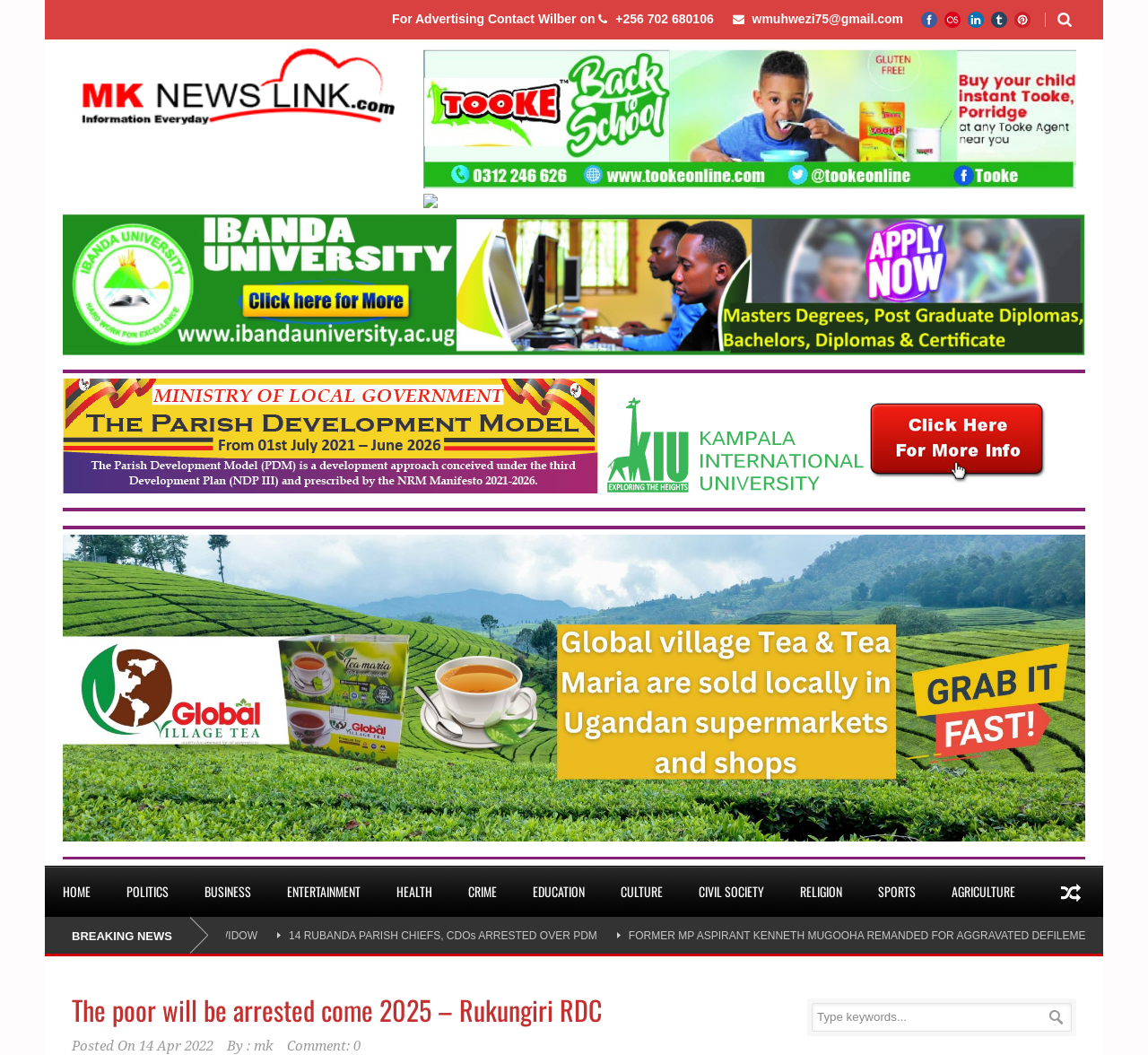Find the bounding box coordinates for the element that must be clicked to complete the instruction: "Read the breaking news". The coordinates should be four float numbers between 0 and 1, indicated as [left, top, right, bottom].

[0.062, 0.881, 0.15, 0.893]